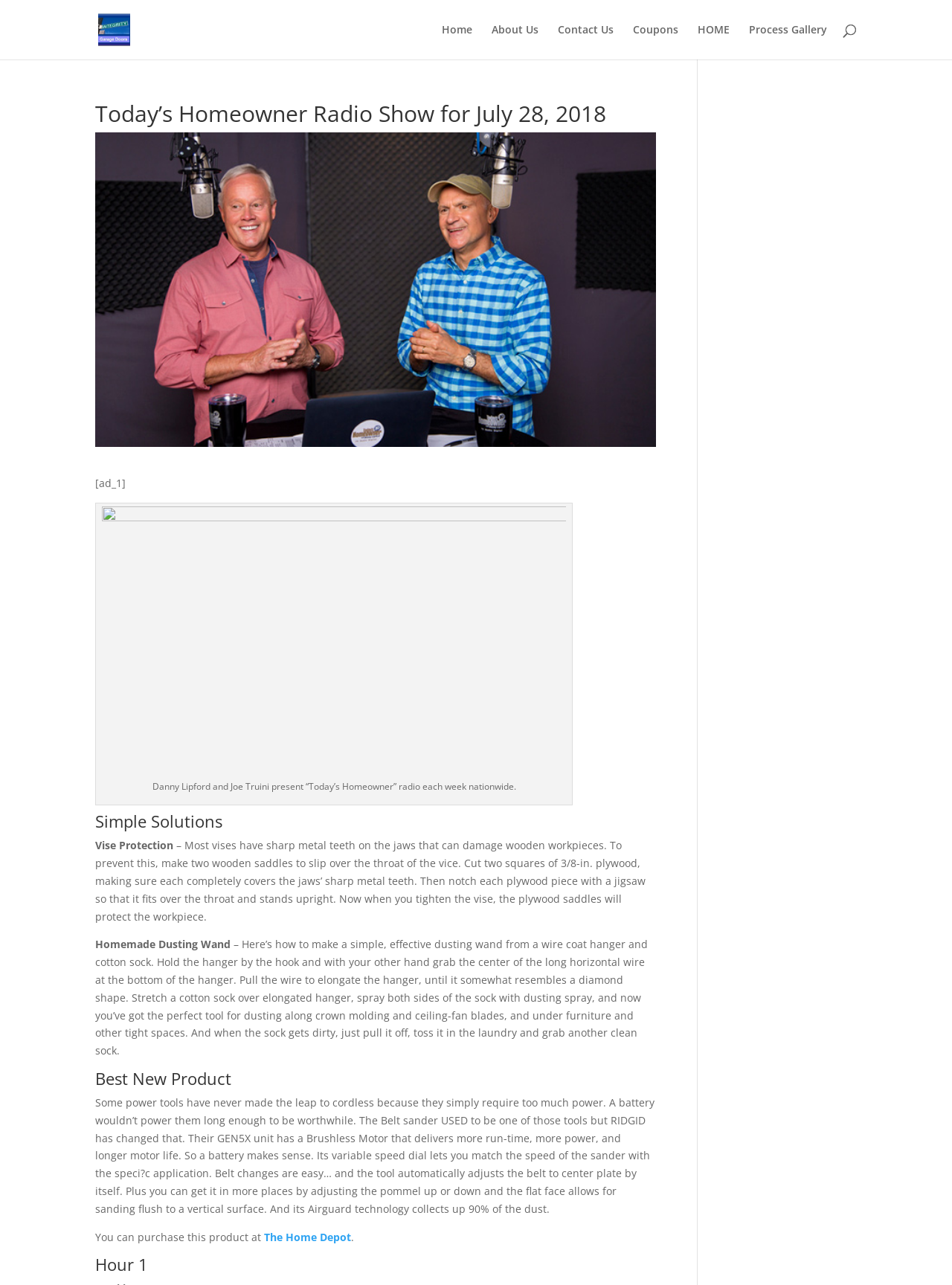Determine the bounding box coordinates of the section I need to click to execute the following instruction: "Check out the 'Coupons' section". Provide the coordinates as four float numbers between 0 and 1, i.e., [left, top, right, bottom].

[0.665, 0.019, 0.712, 0.046]